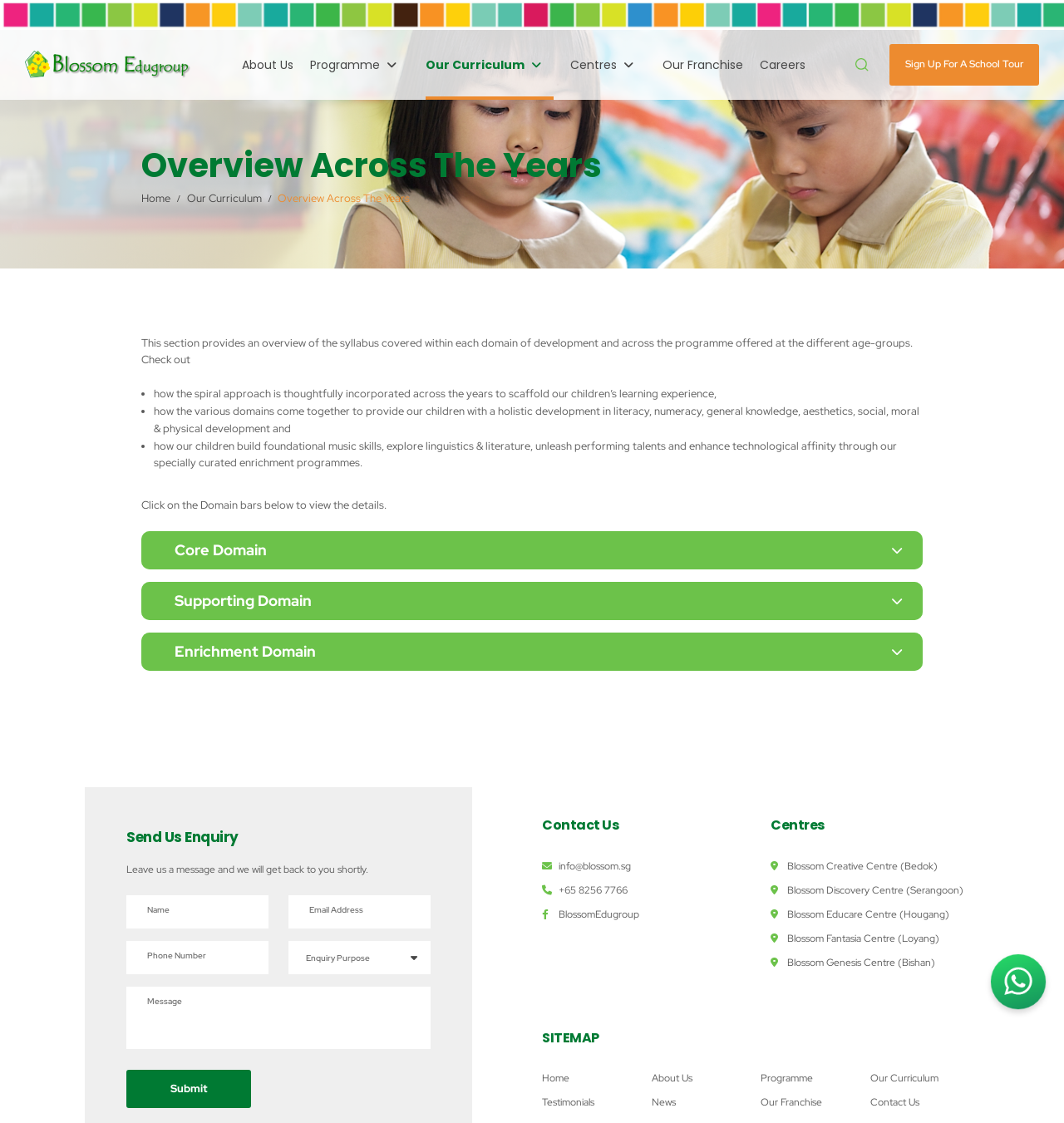How many centres are listed on the webpage?
Please utilize the information in the image to give a detailed response to the question.

The number of centres can be found by counting the links under the 'Centres' heading, which are 'Blossom Creative Centre (Bedok)', 'Blossom Discovery Centre (Serangoon)', 'Blossom Educare Centre (Hougang)', 'Blossom Fantasia Centre (Loyang)', and 'Blossom Genesis Centre (Bishan)'.